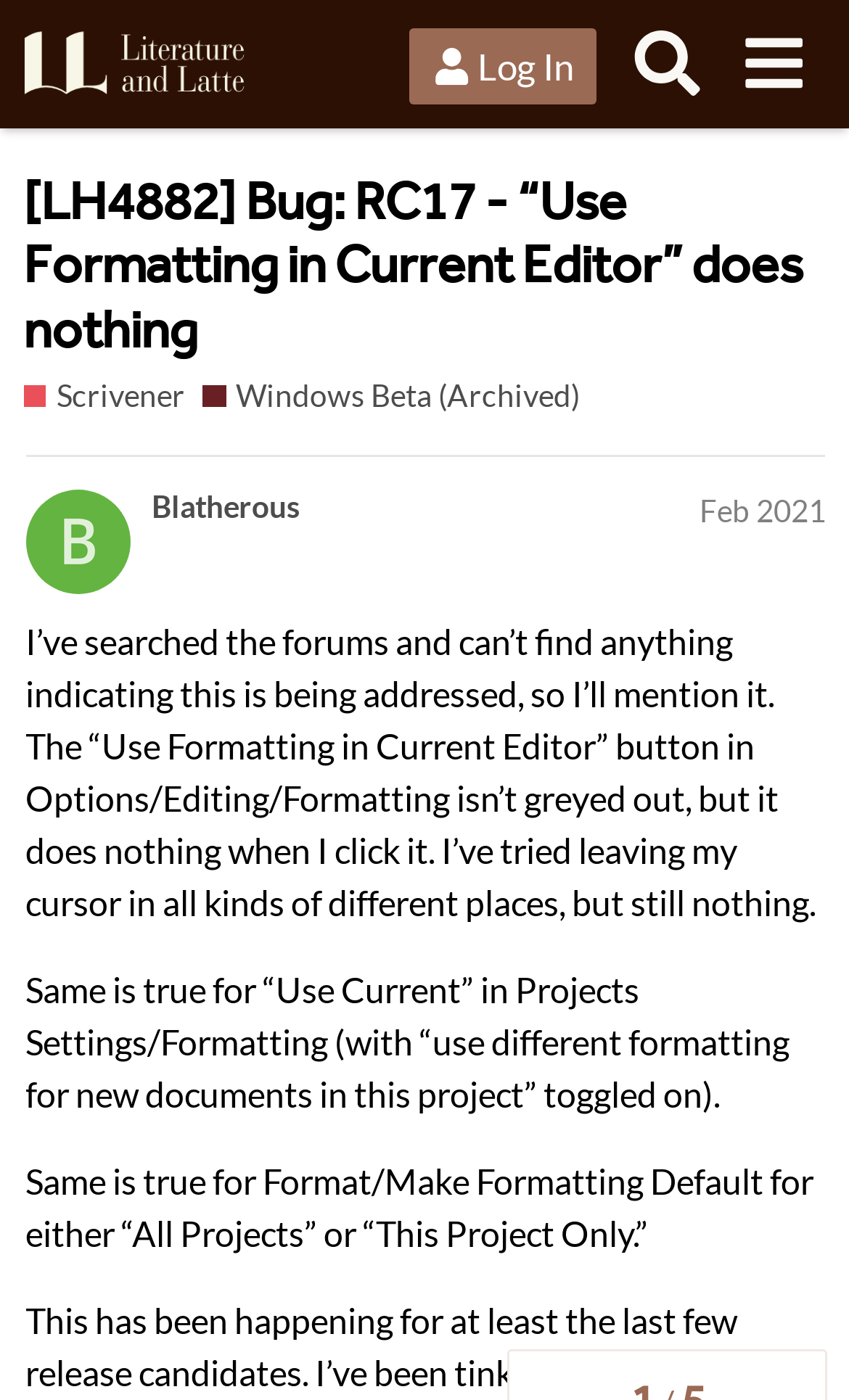Locate the coordinates of the bounding box for the clickable region that fulfills this instruction: "Search the forum".

[0.724, 0.008, 0.848, 0.083]